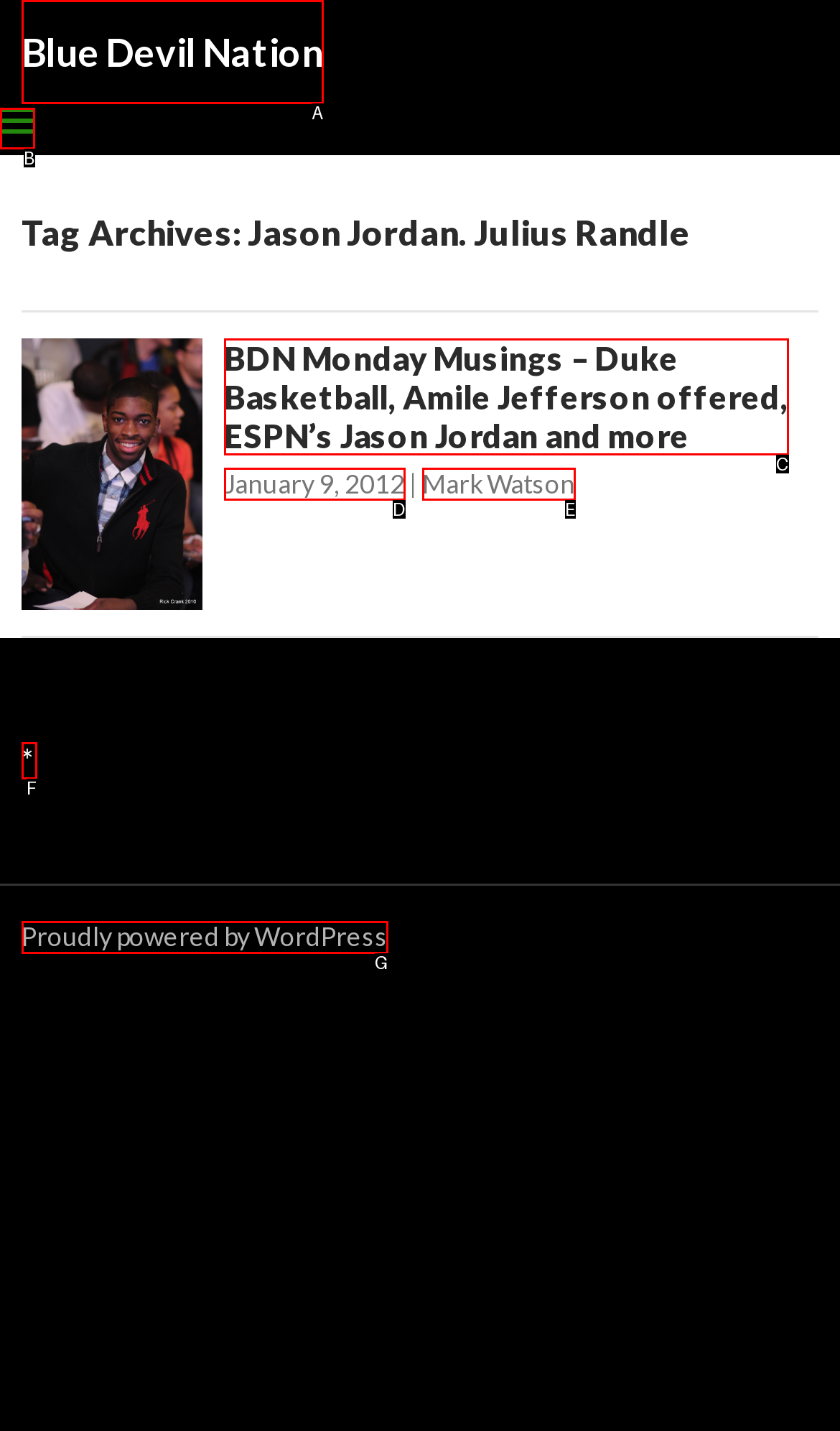Using the provided description: Blue Devil Nation, select the most fitting option and return its letter directly from the choices.

A